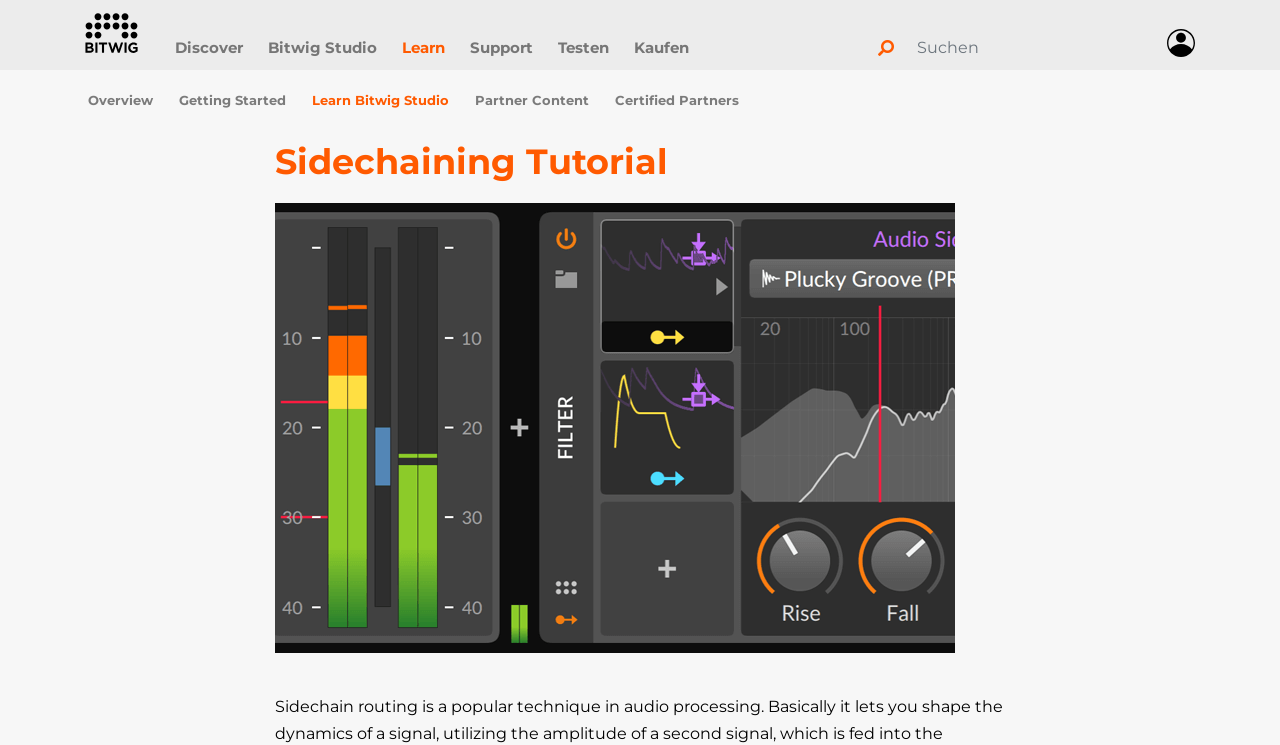Please specify the bounding box coordinates of the element that should be clicked to execute the given instruction: 'Search for something in the search box'. Ensure the coordinates are four float numbers between 0 and 1, expressed as [left, top, right, bottom].

[0.707, 0.038, 0.896, 0.089]